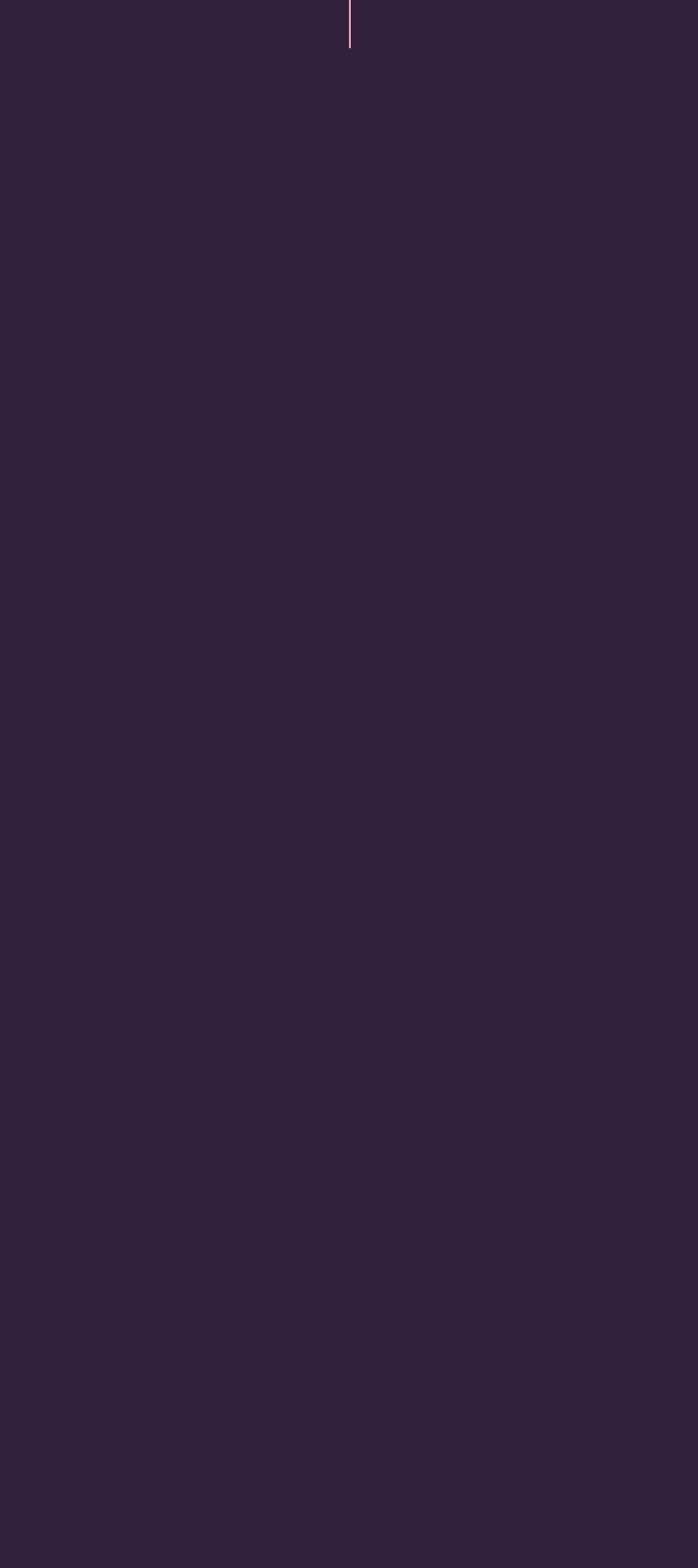What is the company's copyright year?
Can you give a detailed and elaborate answer to the question?

I found the copyright year by looking at the StaticText element with the text '2024' which is located at the bottom of the page.